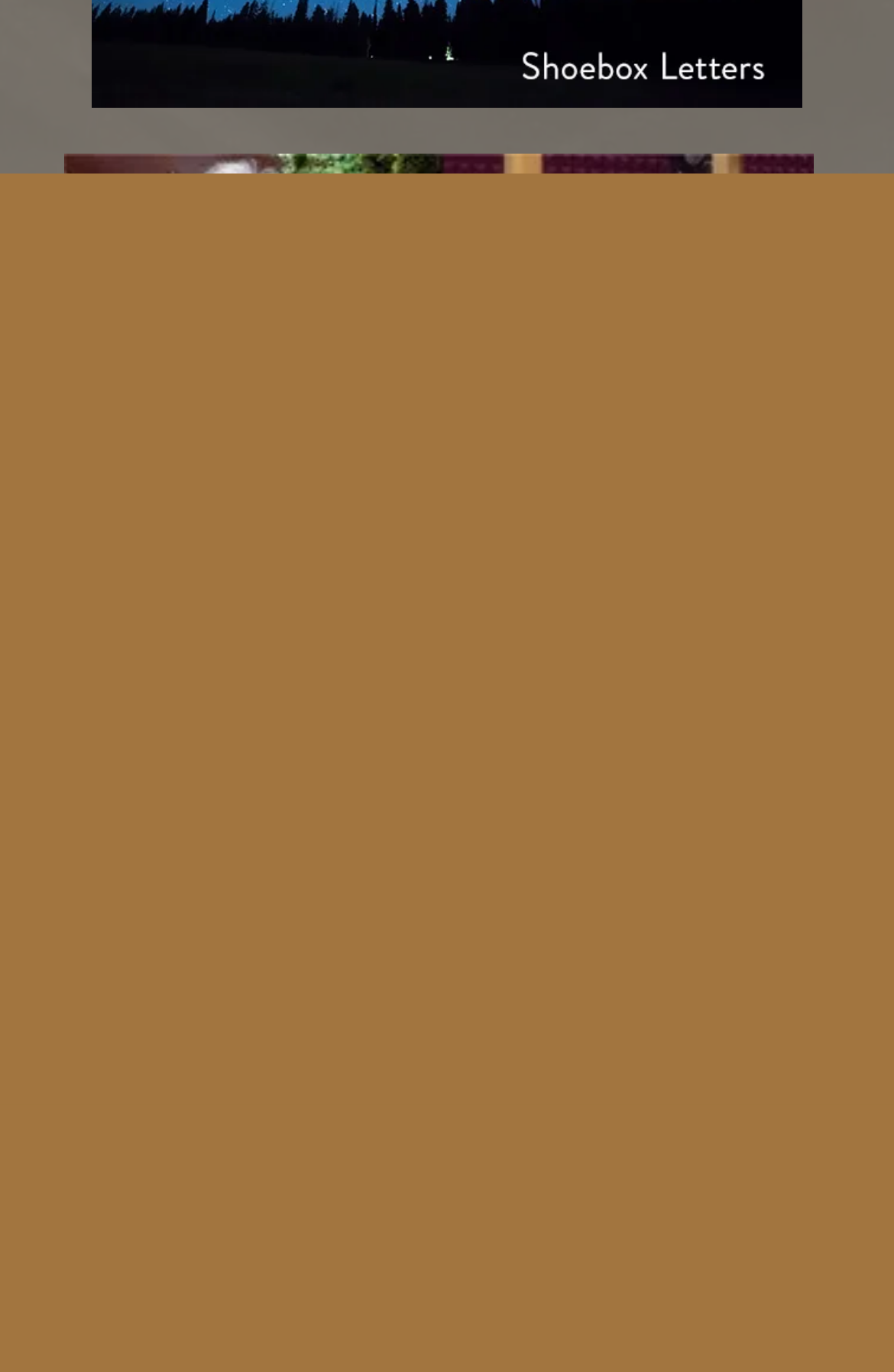Please locate the bounding box coordinates for the element that should be clicked to achieve the following instruction: "Click the author name". Ensure the coordinates are given as four float numbers between 0 and 1, i.e., [left, top, right, bottom].

None